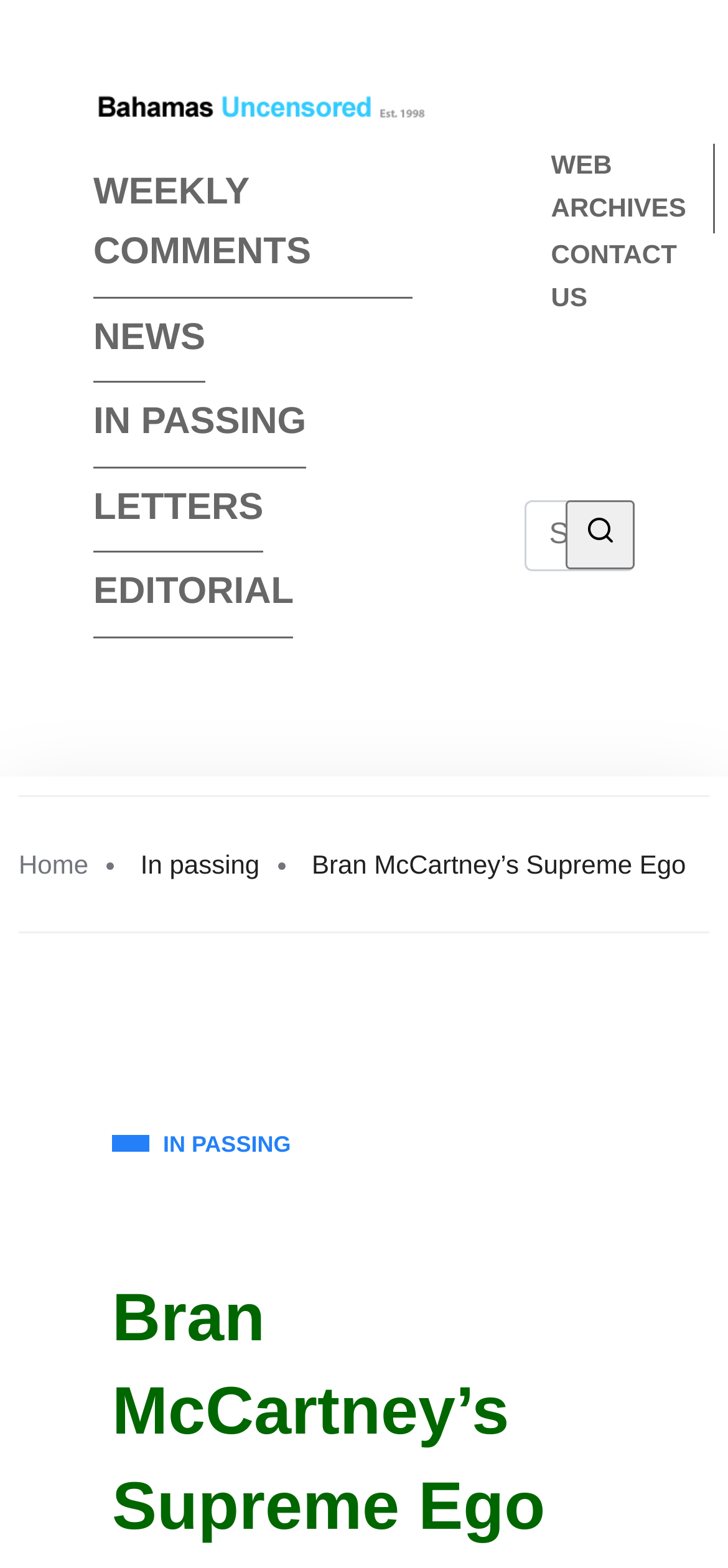Determine the coordinates of the bounding box for the clickable area needed to execute this instruction: "Read editorial".

[0.128, 0.358, 0.404, 0.407]